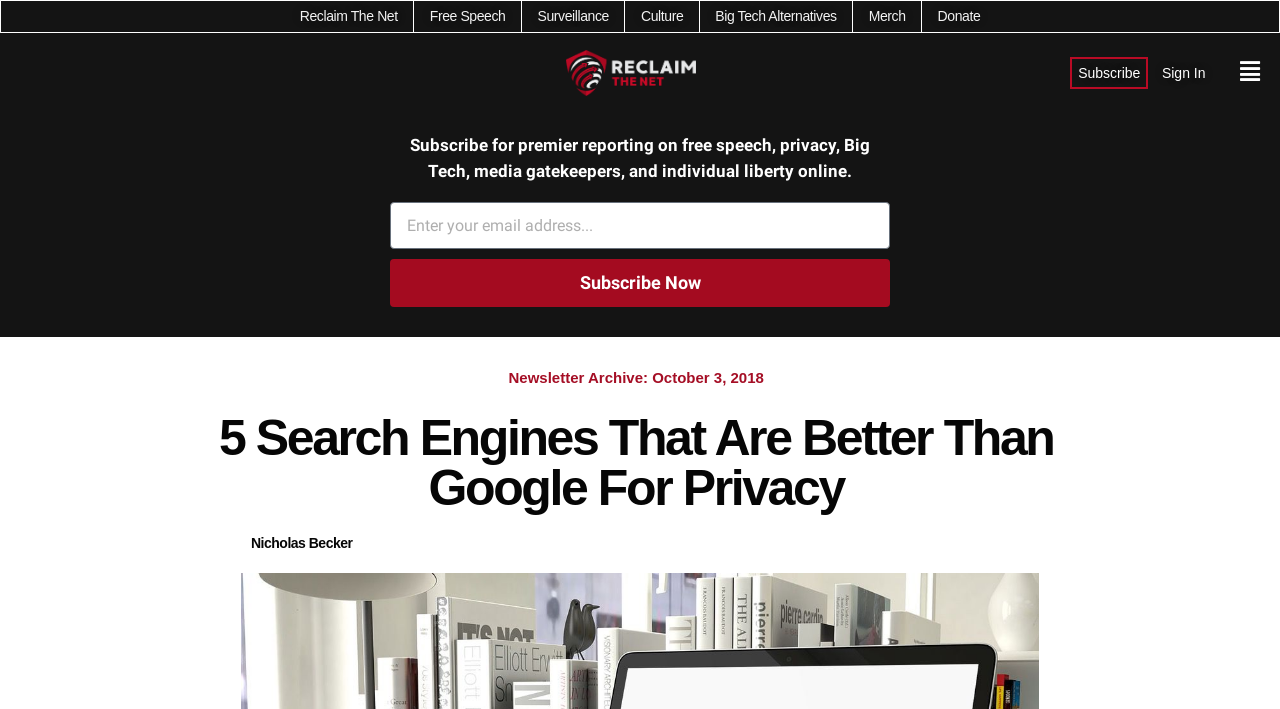Elaborate on the different components and information displayed on the webpage.

This webpage is about private Google search engine alternatives that prioritize user privacy. At the top, there are seven links in a row, including "Reclaim The Net", "Free Speech", "Surveillance", "Culture", "Big Tech Alternatives", "Merch", and "Donate". Below these links, there is a prominent link with no text, followed by a "Subscribe" link and a "Sign In" link on the right side. 

To the right of the prominent link, there is a paragraph of text that describes the benefits of subscribing to the newsletter, including premier reporting on free speech, privacy, Big Tech, media gatekeepers, and individual liberty online. Below this text, there is an email subscription box with a "Subscribe Now" button. 

Further down, there is a "Newsletter Archive" section with a date "October 3, 2018". The main content of the webpage is headed by a title "5 Search Engines That Are Better Than Google For Privacy", which is followed by the author's name "Nicholas Becker" at the bottom.